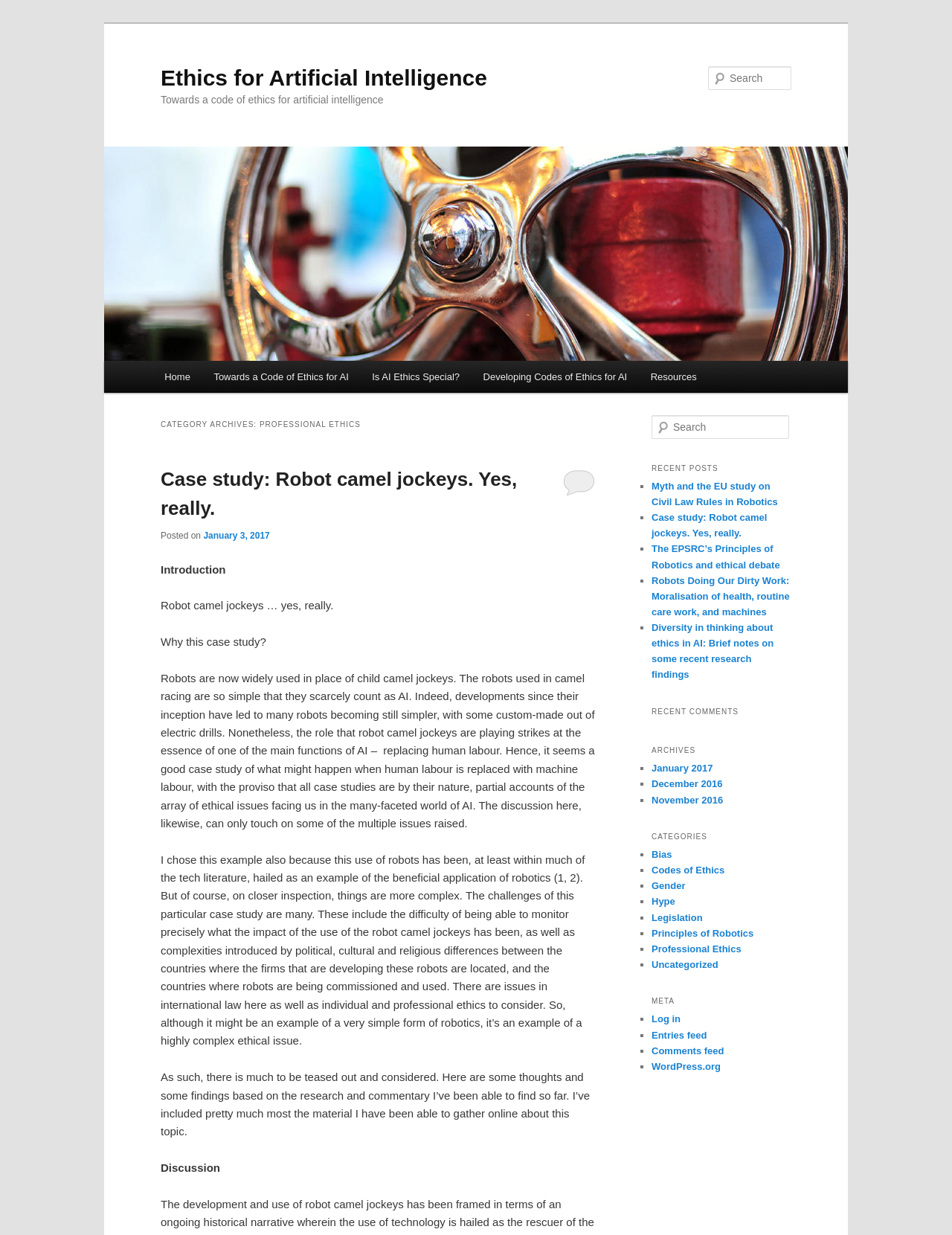What is the date of the first comment?
Using the image provided, answer with just one word or phrase.

January 3, 2017